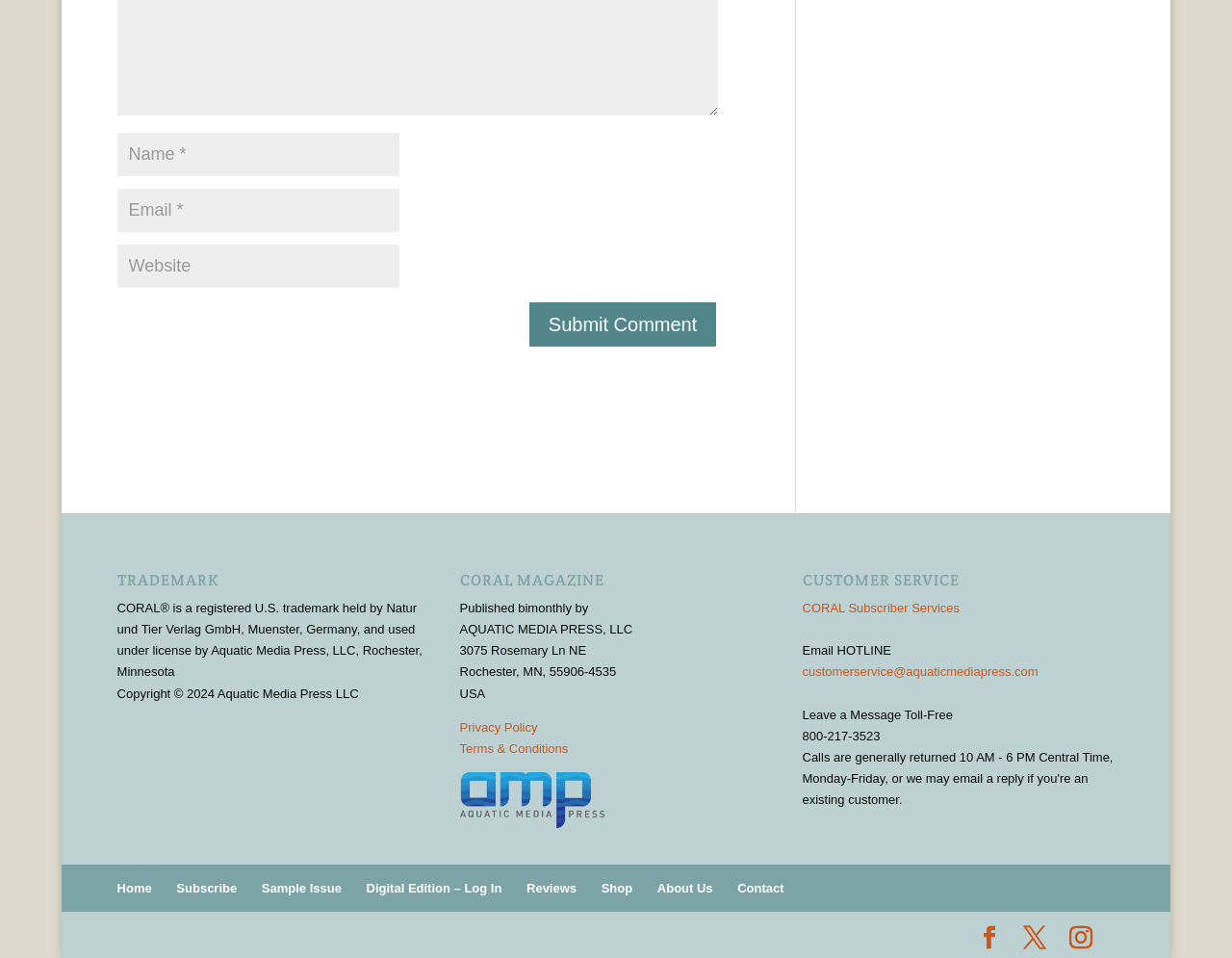Determine the bounding box coordinates of the clickable area required to perform the following instruction: "Search for something". The coordinates should be represented as four float numbers between 0 and 1: [left, top, right, bottom].

None